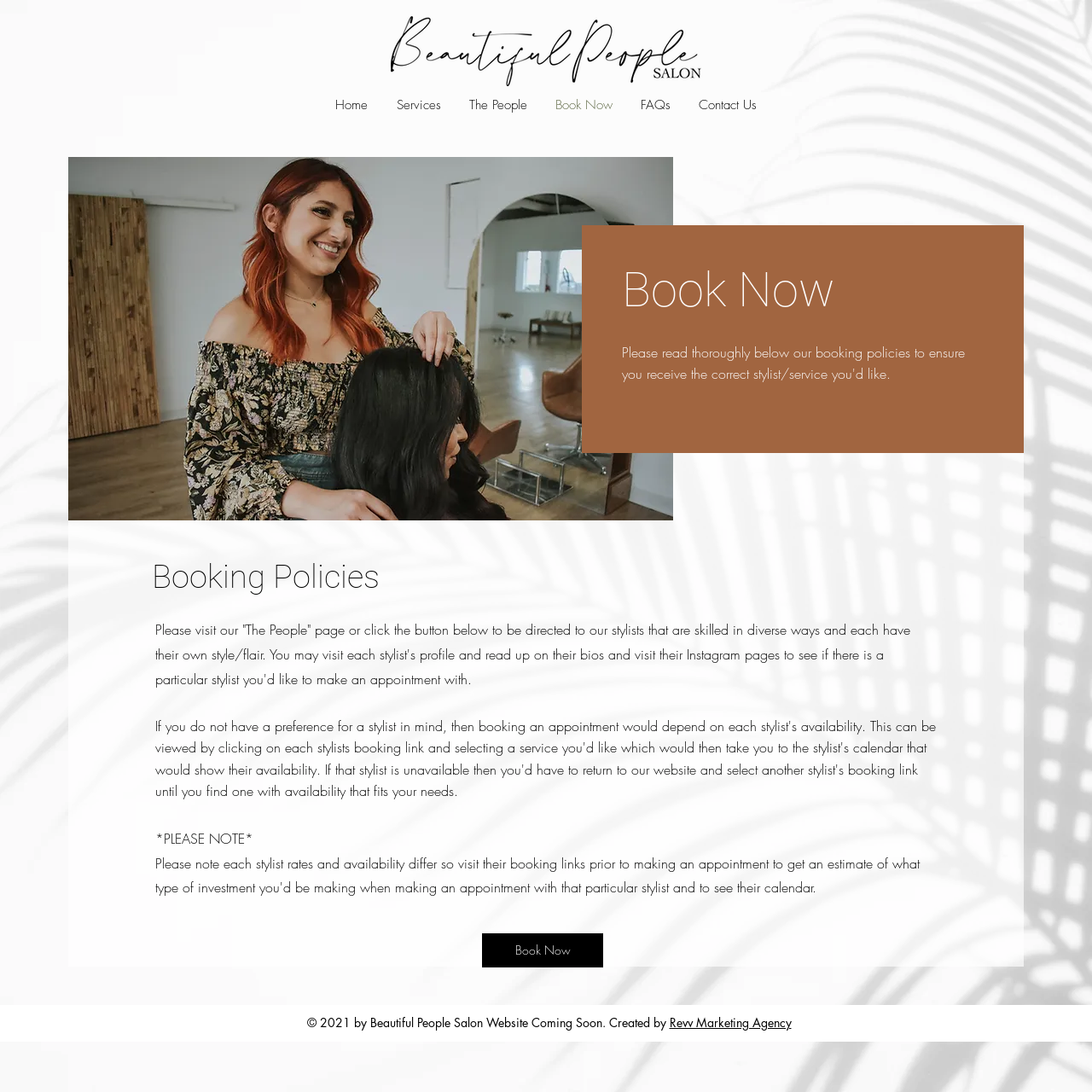What is the name of the salon?
Answer with a single word or phrase by referring to the visual content.

Beautiful People Salon